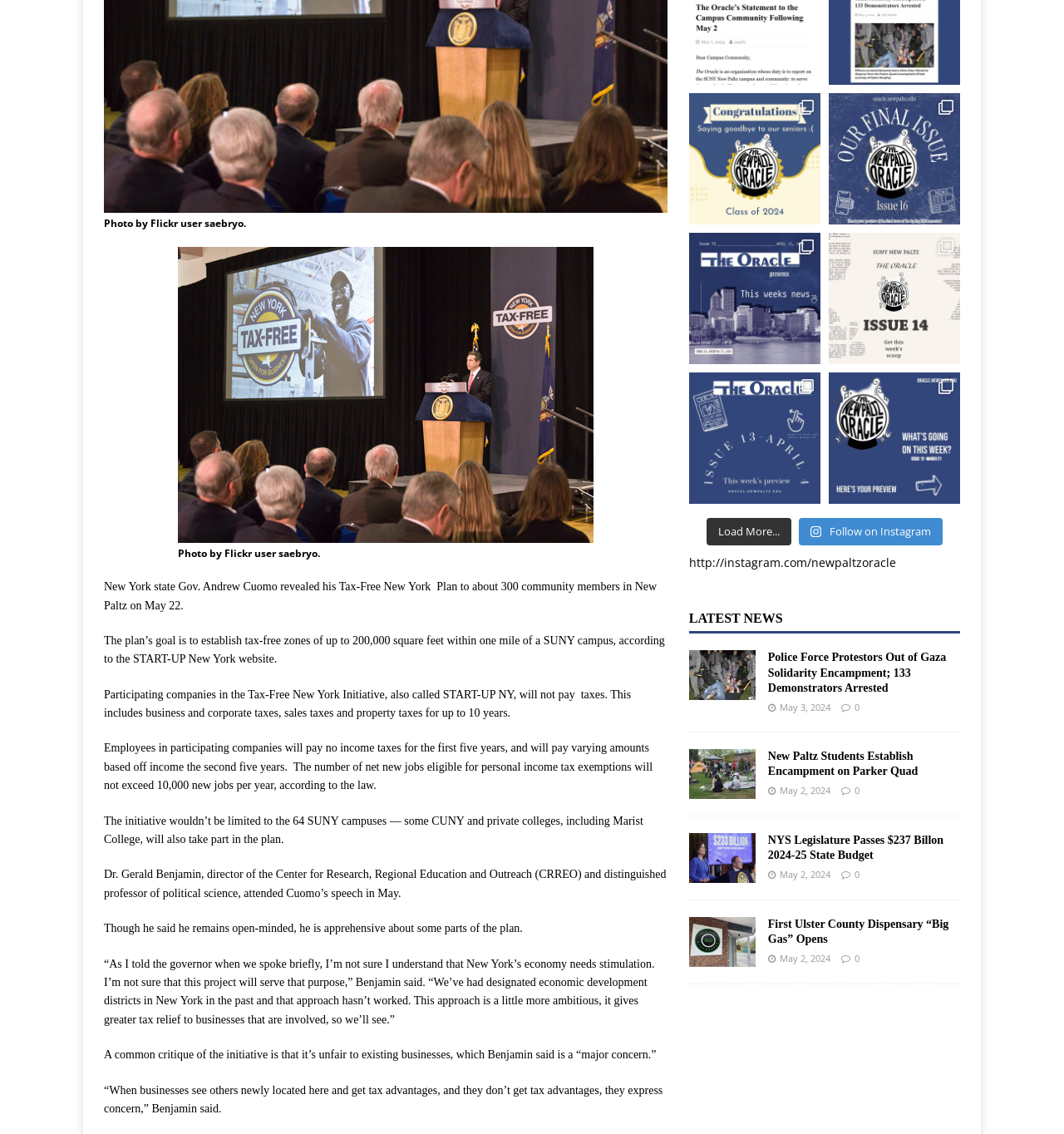Bounding box coordinates are specified in the format (top-left x, top-left y, bottom-right x, bottom-right y). All values are floating point numbers bounded between 0 and 1. Please provide the bounding box coordinate of the region this sentence describes: http://instagram.com/newpaltzoracle

[0.647, 0.489, 0.842, 0.503]